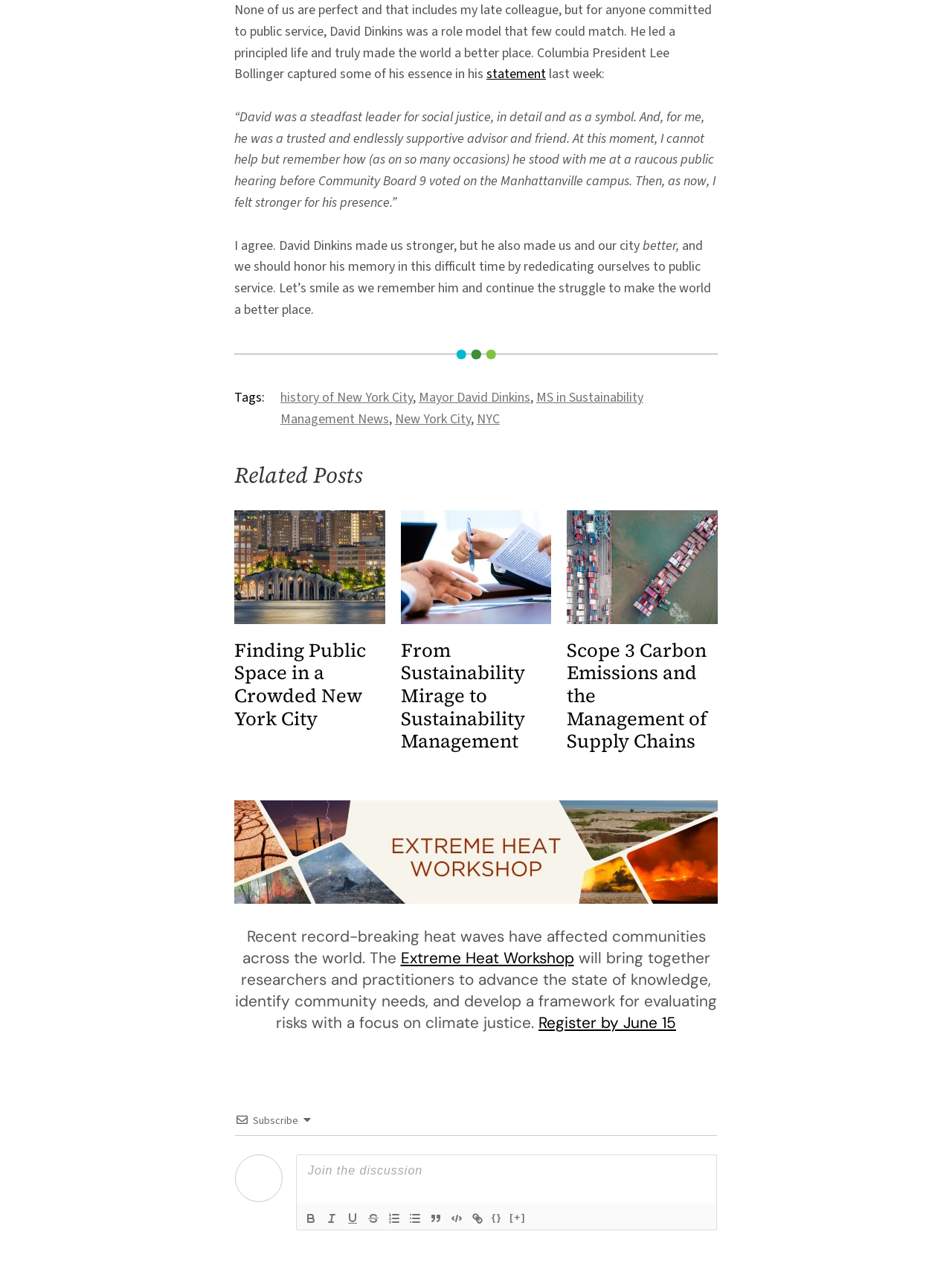Give a one-word or short phrase answer to this question: 
What is the role of the person being tributed?

Former Mayor of New York City